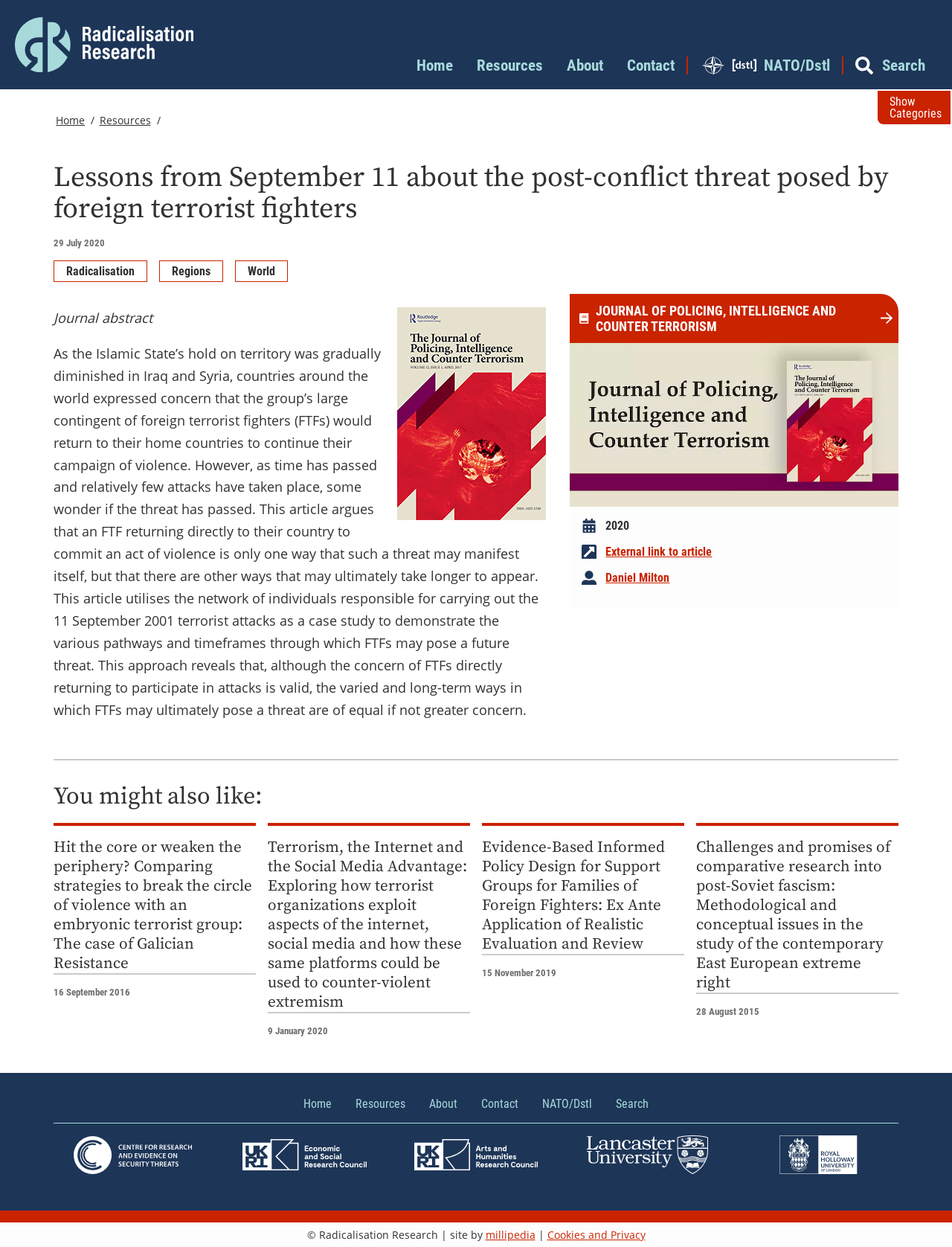Determine the bounding box of the UI component based on this description: "alt="Crest Research"". The bounding box coordinates should be four float values between 0 and 1, i.e., [left, top, right, bottom].

[0.076, 0.91, 0.204, 0.942]